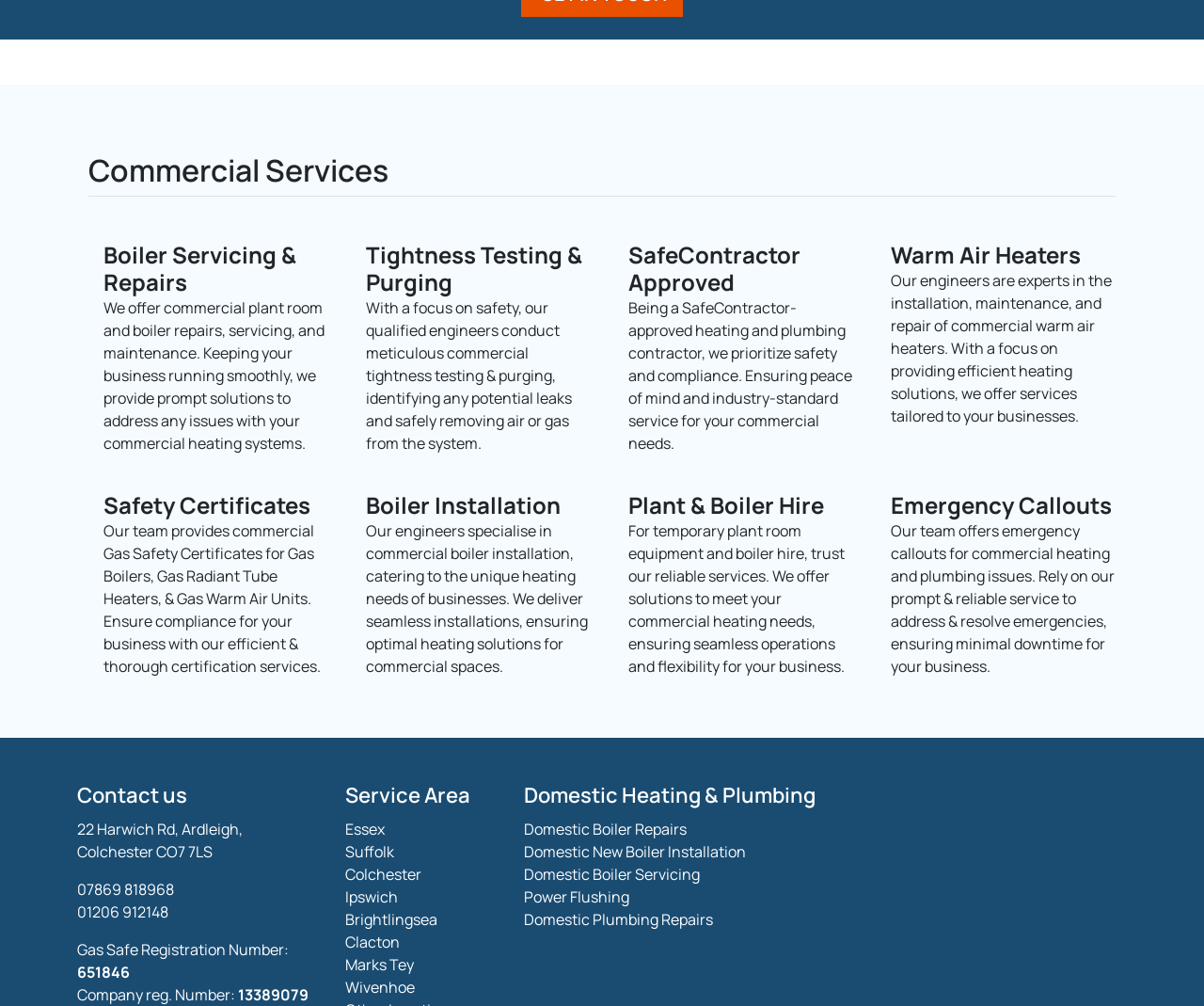What areas are covered by the company's services?
Using the image as a reference, answer with just one word or a short phrase.

Essex, Suffolk, Colchester, Ipswich, Brightlingsea